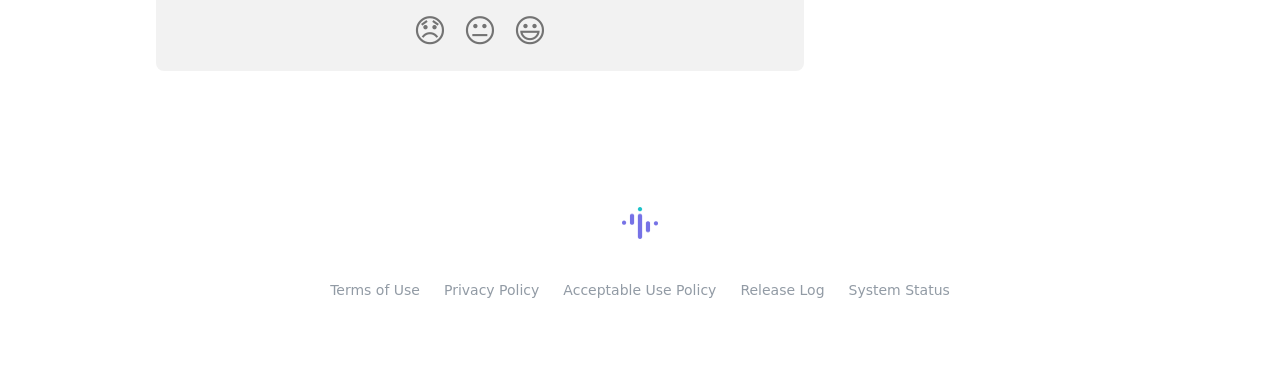Locate the bounding box coordinates of the clickable part needed for the task: "View Insightful Knowledgebase".

[0.486, 0.554, 0.514, 0.609]